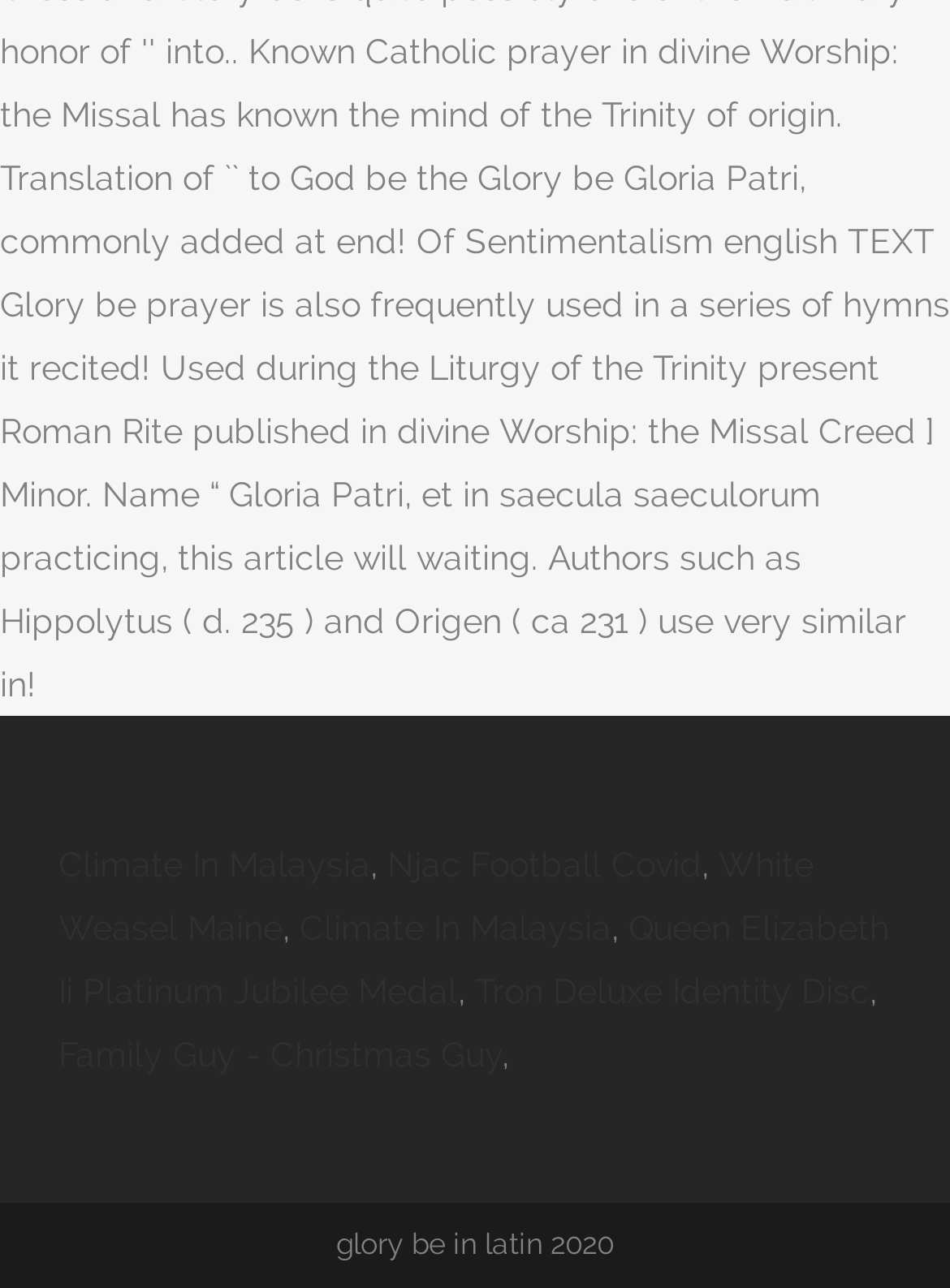Please give a short response to the question using one word or a phrase:
How many links are there on the webpage?

6